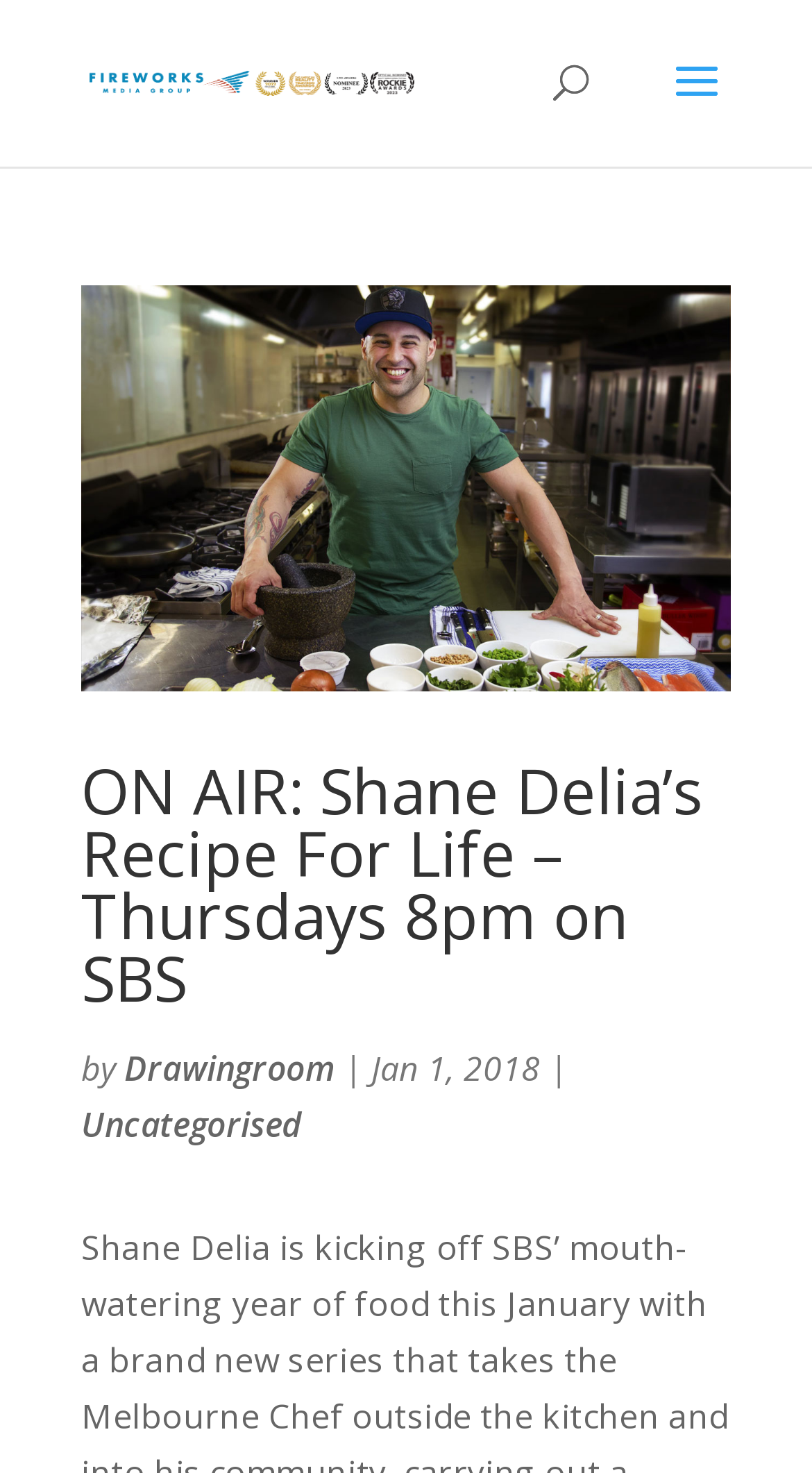What is the name of the media group?
Please use the visual content to give a single word or phrase answer.

Fireworks Media Group